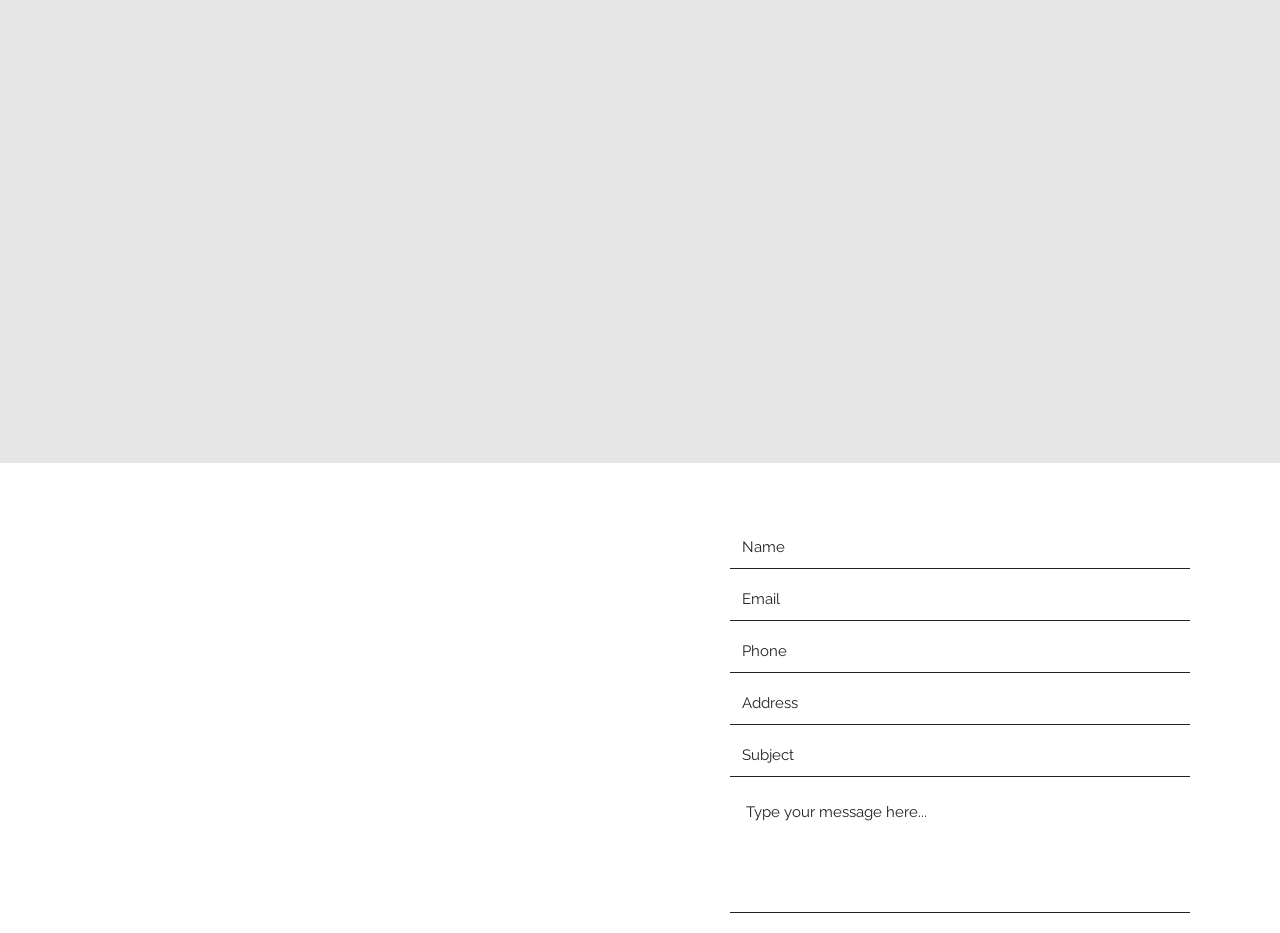Determine the bounding box coordinates of the clickable area required to perform the following instruction: "type your email". The coordinates should be represented as four float numbers between 0 and 1: [left, top, right, bottom].

[0.57, 0.62, 0.93, 0.665]